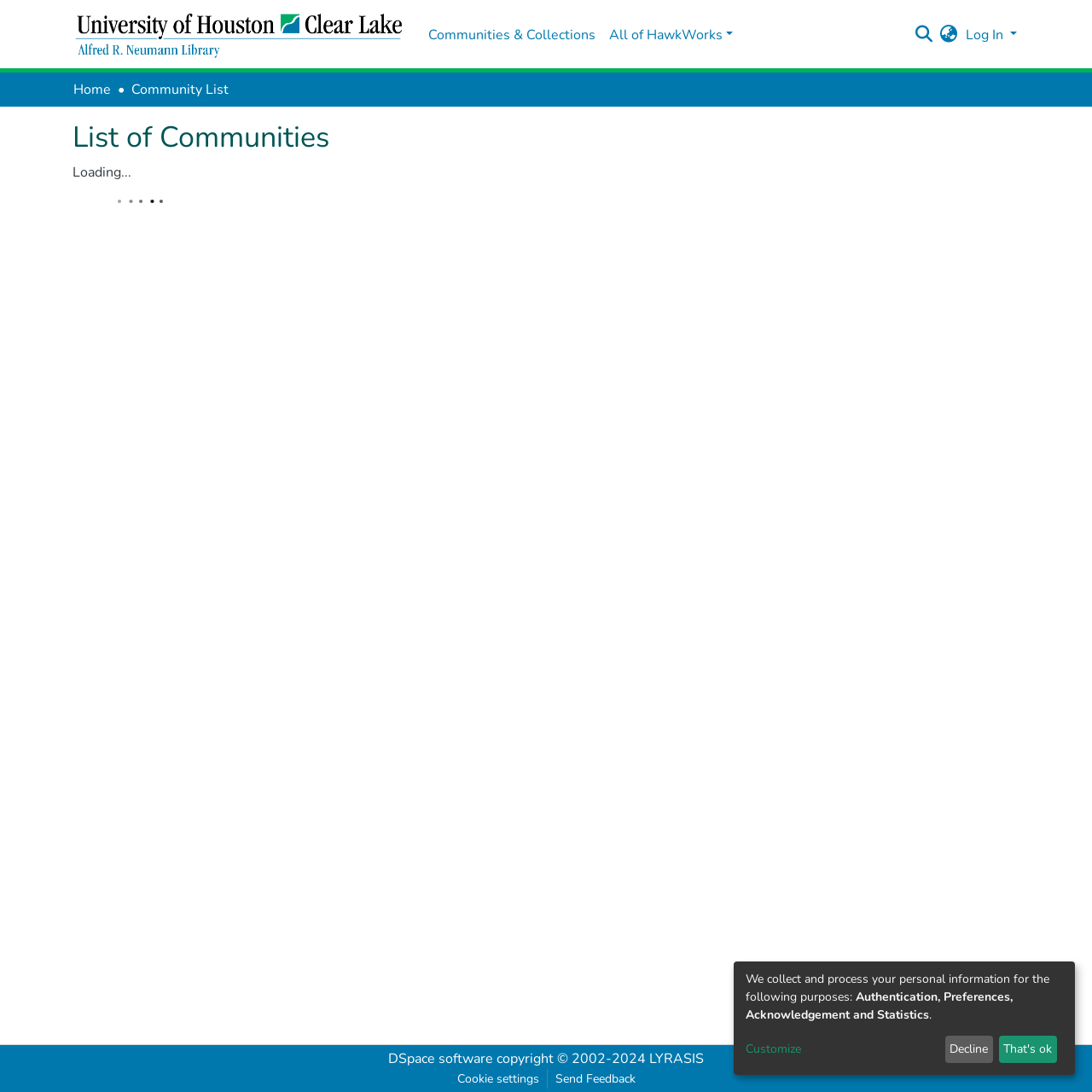Please identify the bounding box coordinates of the clickable area that will fulfill the following instruction: "Go to home page". The coordinates should be in the format of four float numbers between 0 and 1, i.e., [left, top, right, bottom].

[0.067, 0.073, 0.102, 0.091]